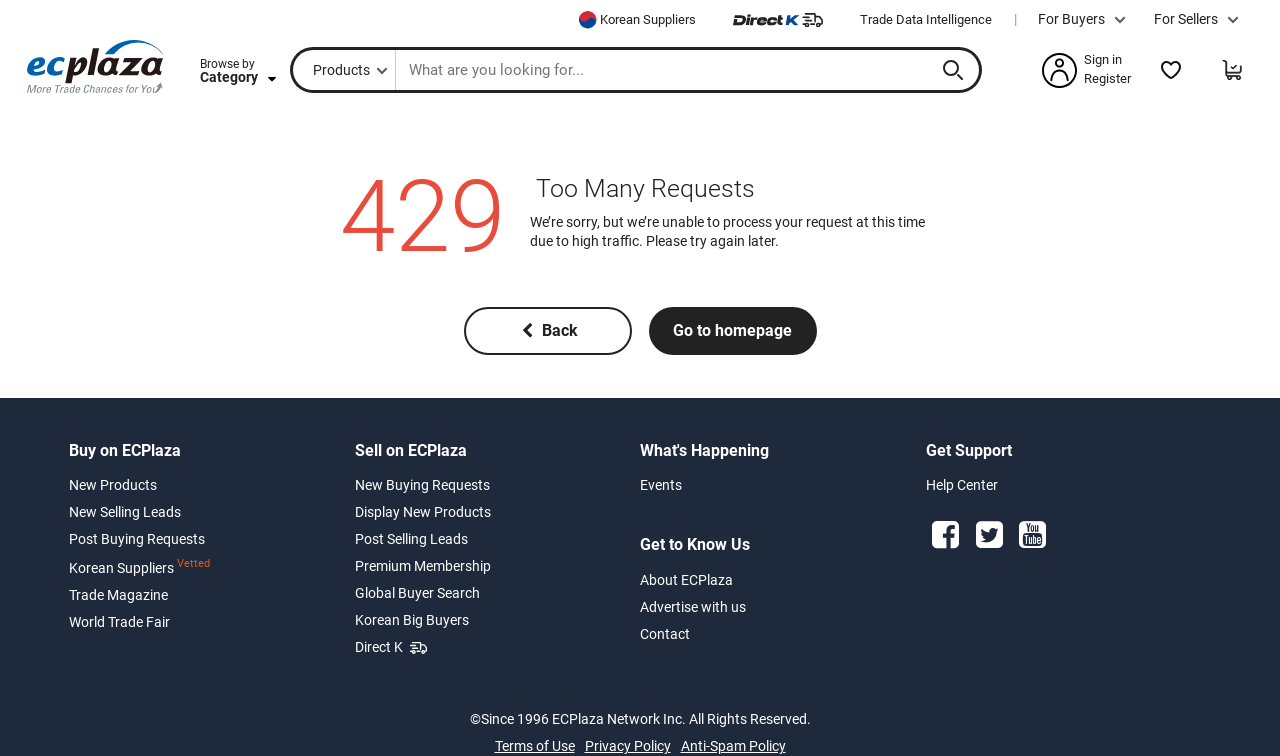Please give a short response to the question using one word or a phrase:
What is the error message displayed on the webpage?

Too Many Requests